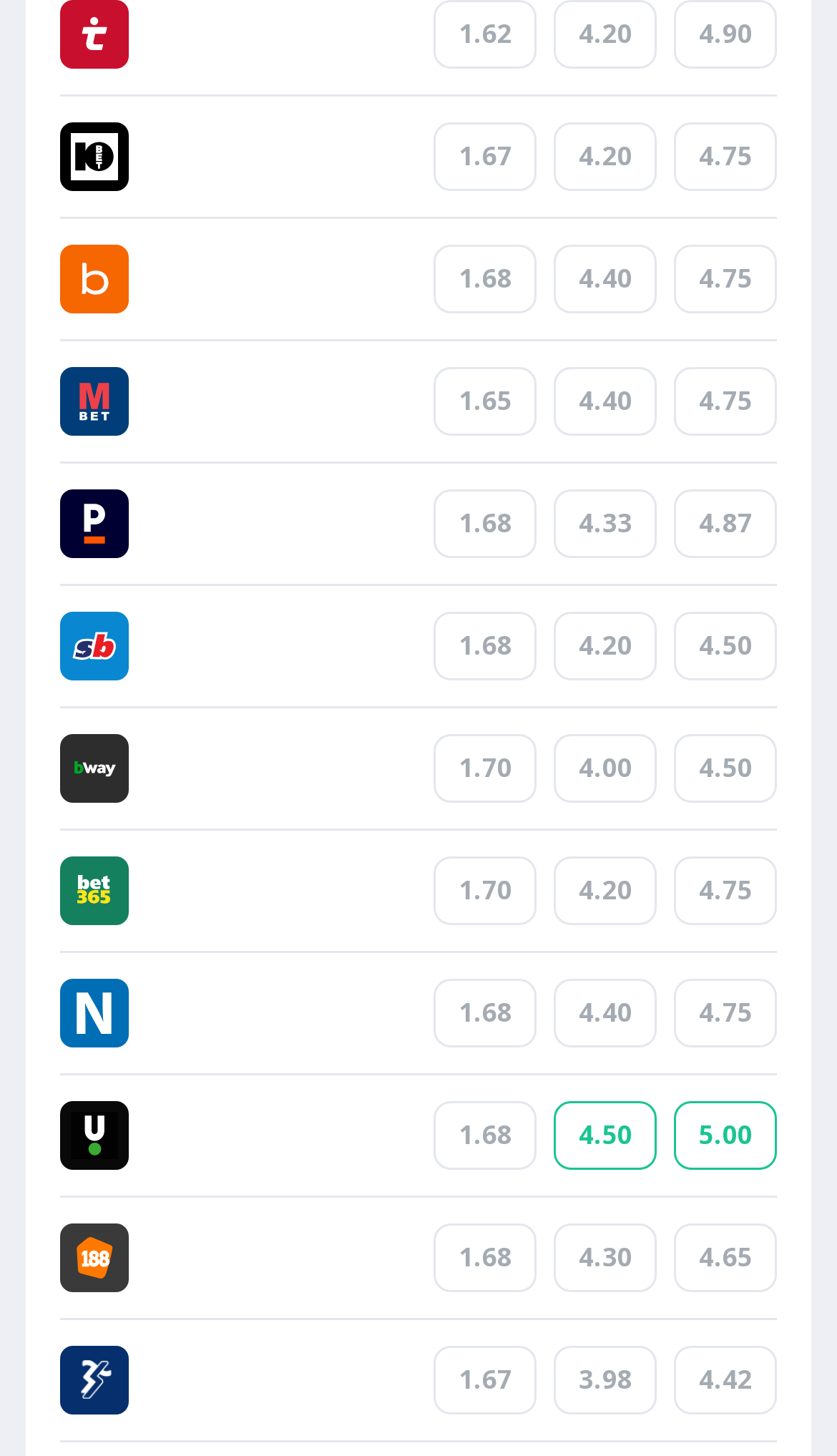Locate the bounding box coordinates of the element that should be clicked to execute the following instruction: "View 10Bet details".

[0.085, 0.091, 0.141, 0.124]